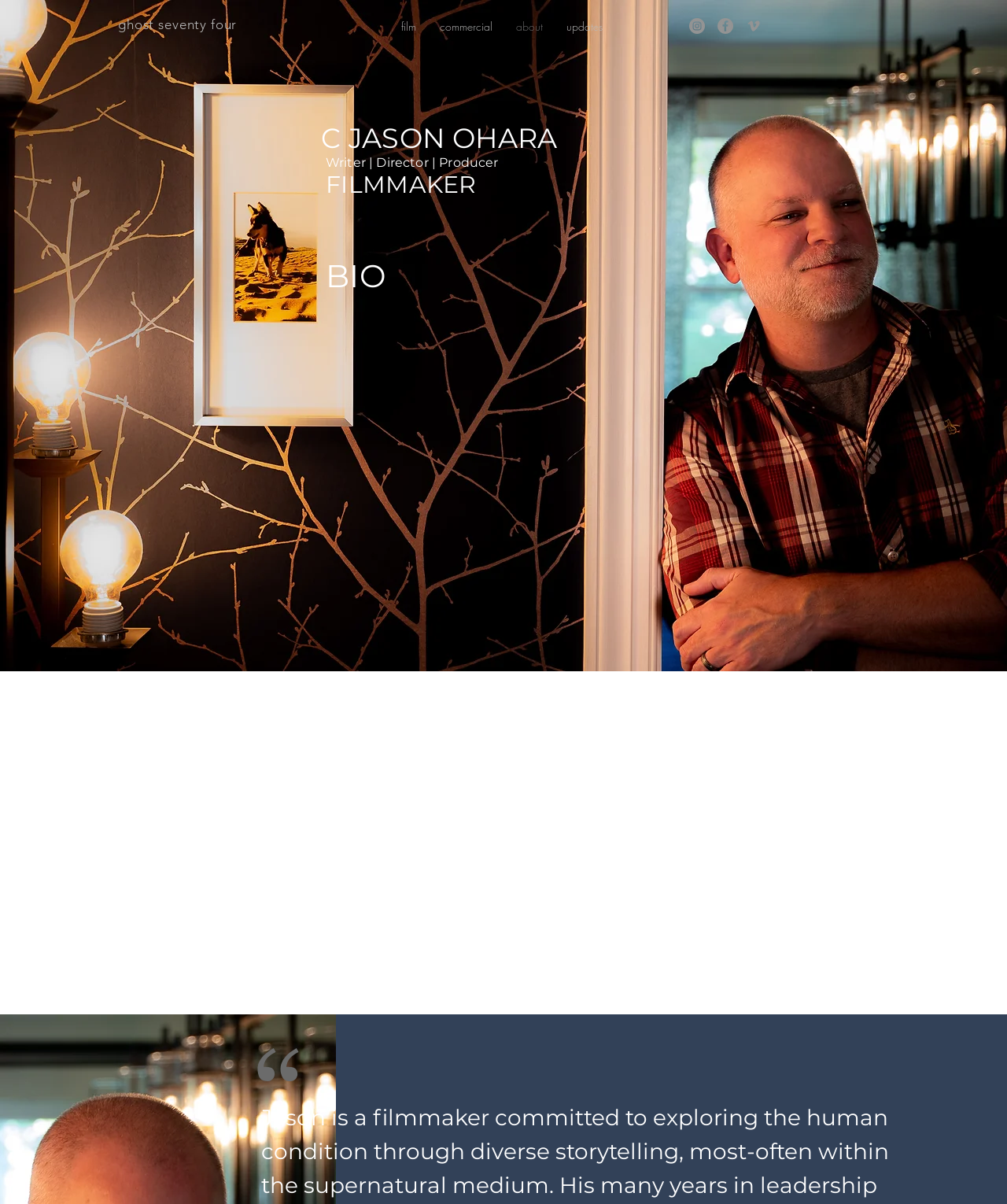Determine the bounding box coordinates for the region that must be clicked to execute the following instruction: "visit Instagram".

[0.684, 0.015, 0.7, 0.028]